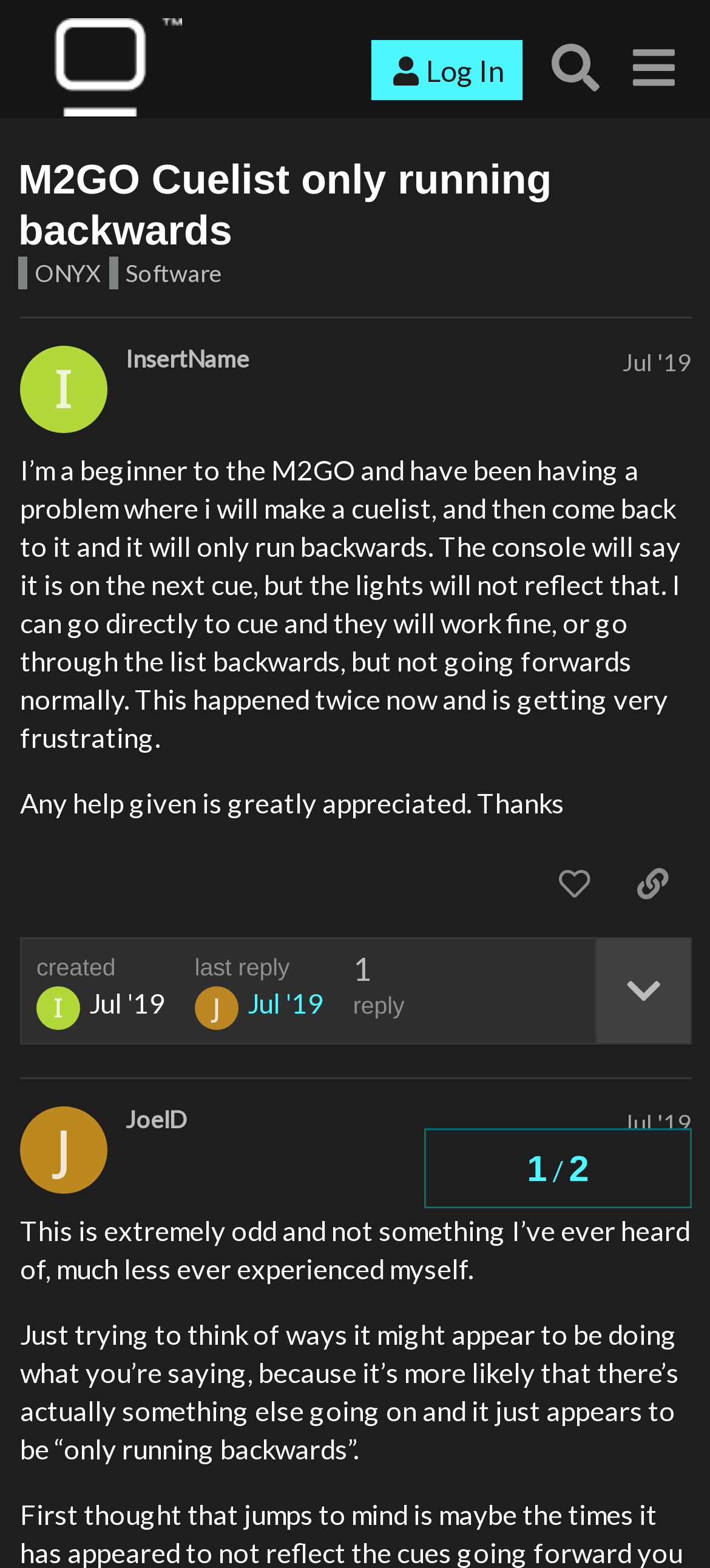Please give a succinct answer using a single word or phrase:
What is the problem the user is experiencing with M2GO?

Cuelist only runs backwards